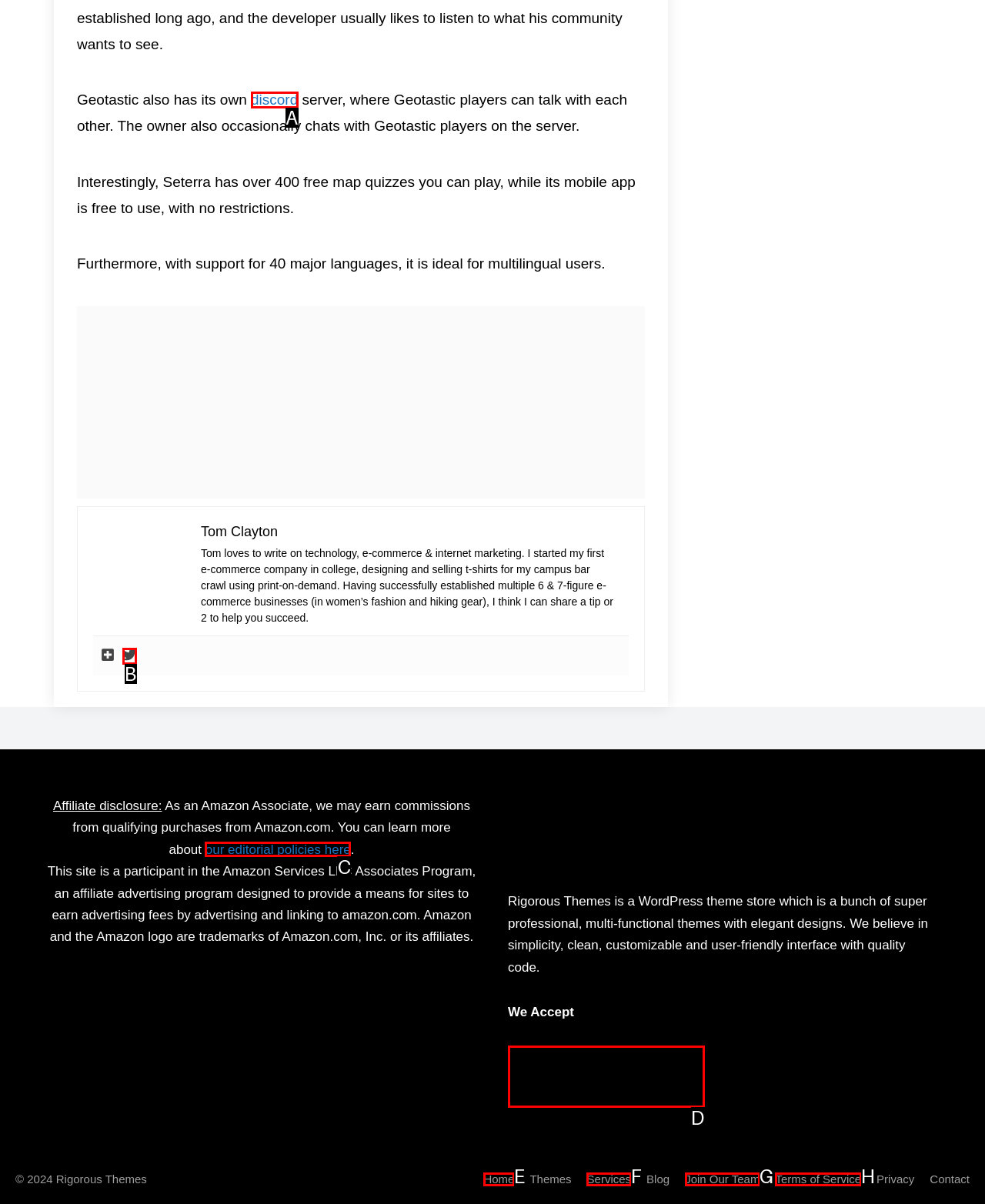Identify the letter of the UI element you should interact with to perform the task: Click on DANIA BEACH, FL
Reply with the appropriate letter of the option.

None